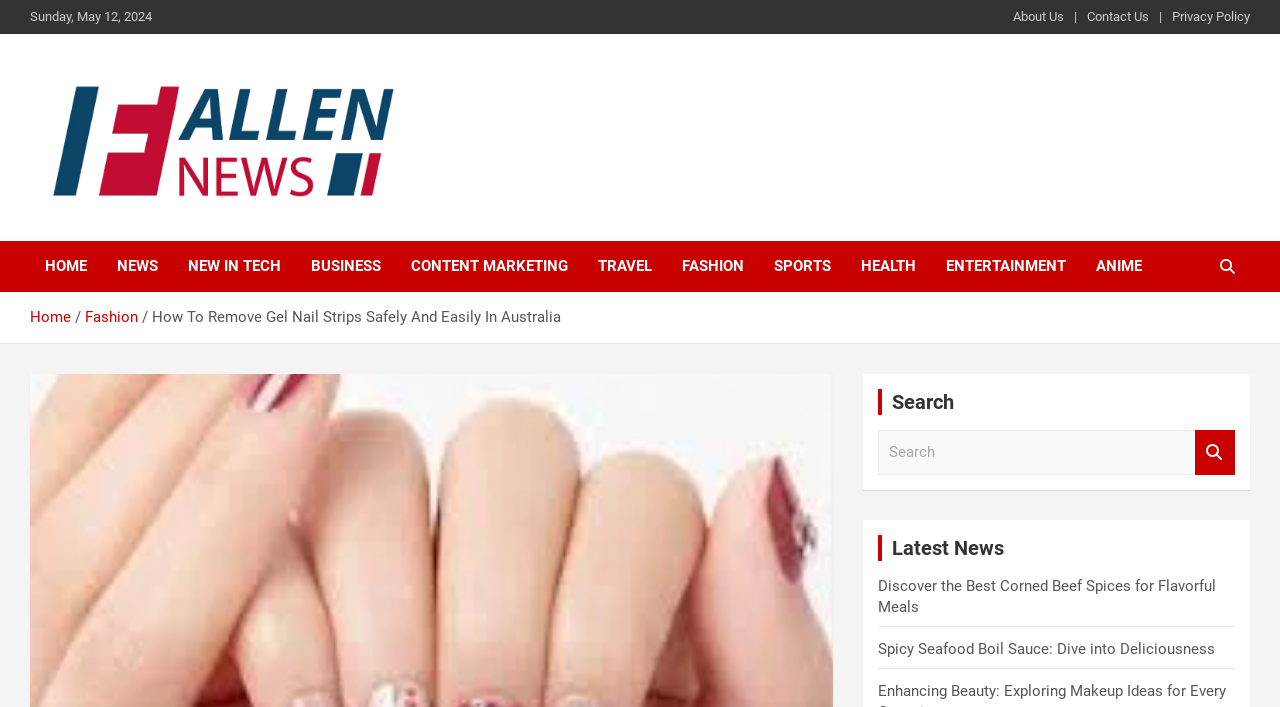Please identify the coordinates of the bounding box that should be clicked to fulfill this instruction: "go to Fashion page".

[0.066, 0.436, 0.108, 0.461]